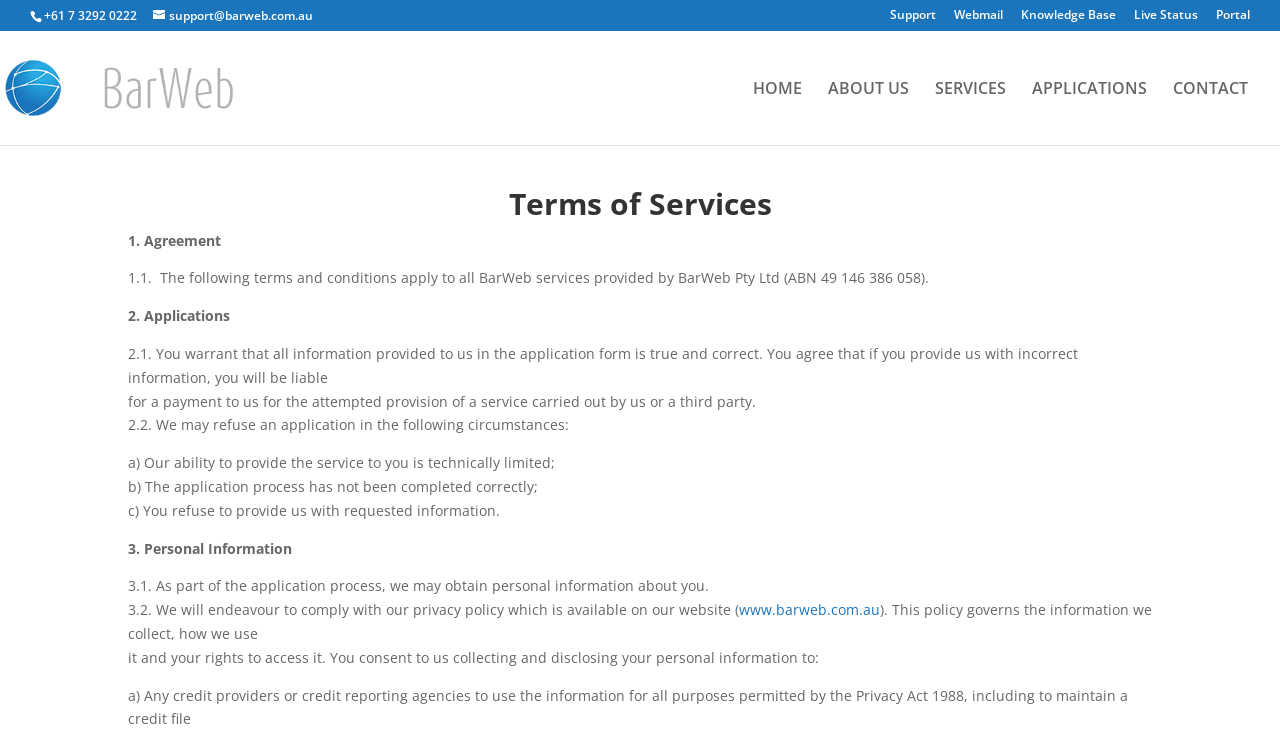Please specify the bounding box coordinates of the clickable region necessary for completing the following instruction: "Access webmail". The coordinates must consist of four float numbers between 0 and 1, i.e., [left, top, right, bottom].

[0.745, 0.012, 0.784, 0.041]